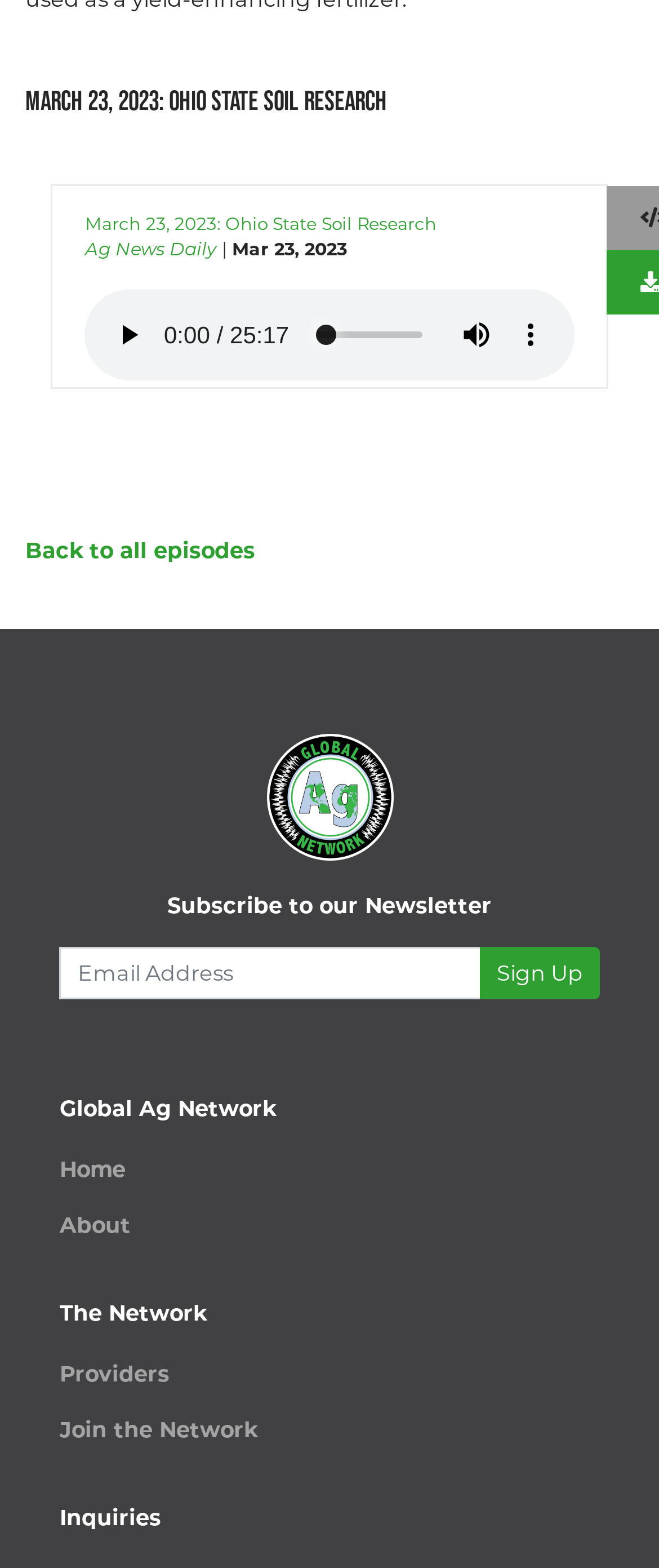Please identify the bounding box coordinates of the element I should click to complete this instruction: 'Sign up for the newsletter'. The coordinates should be given as four float numbers between 0 and 1, like this: [left, top, right, bottom].

[0.729, 0.604, 0.909, 0.637]